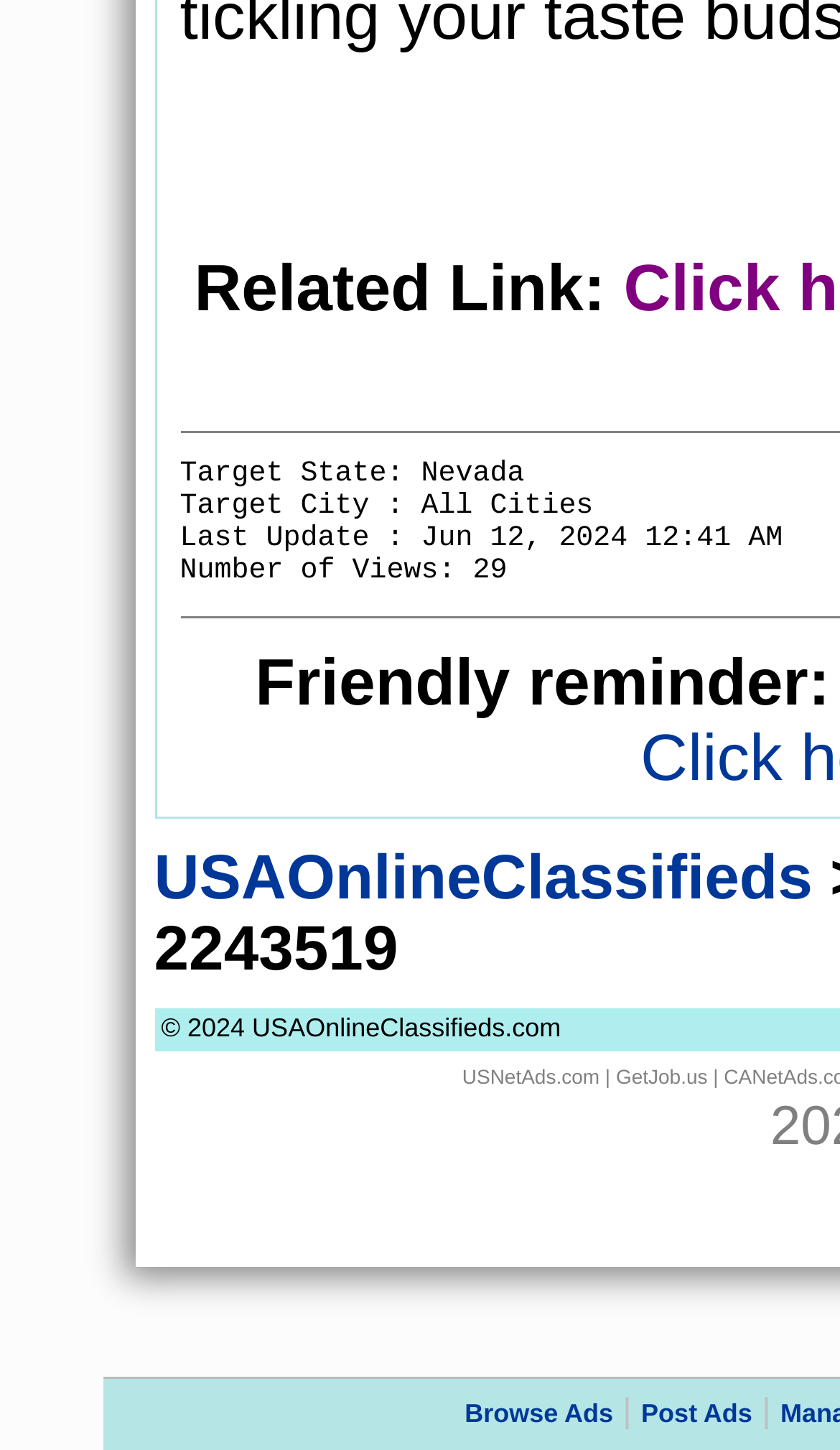Give a short answer to this question using one word or a phrase:
How many links are there in the webpage?

5